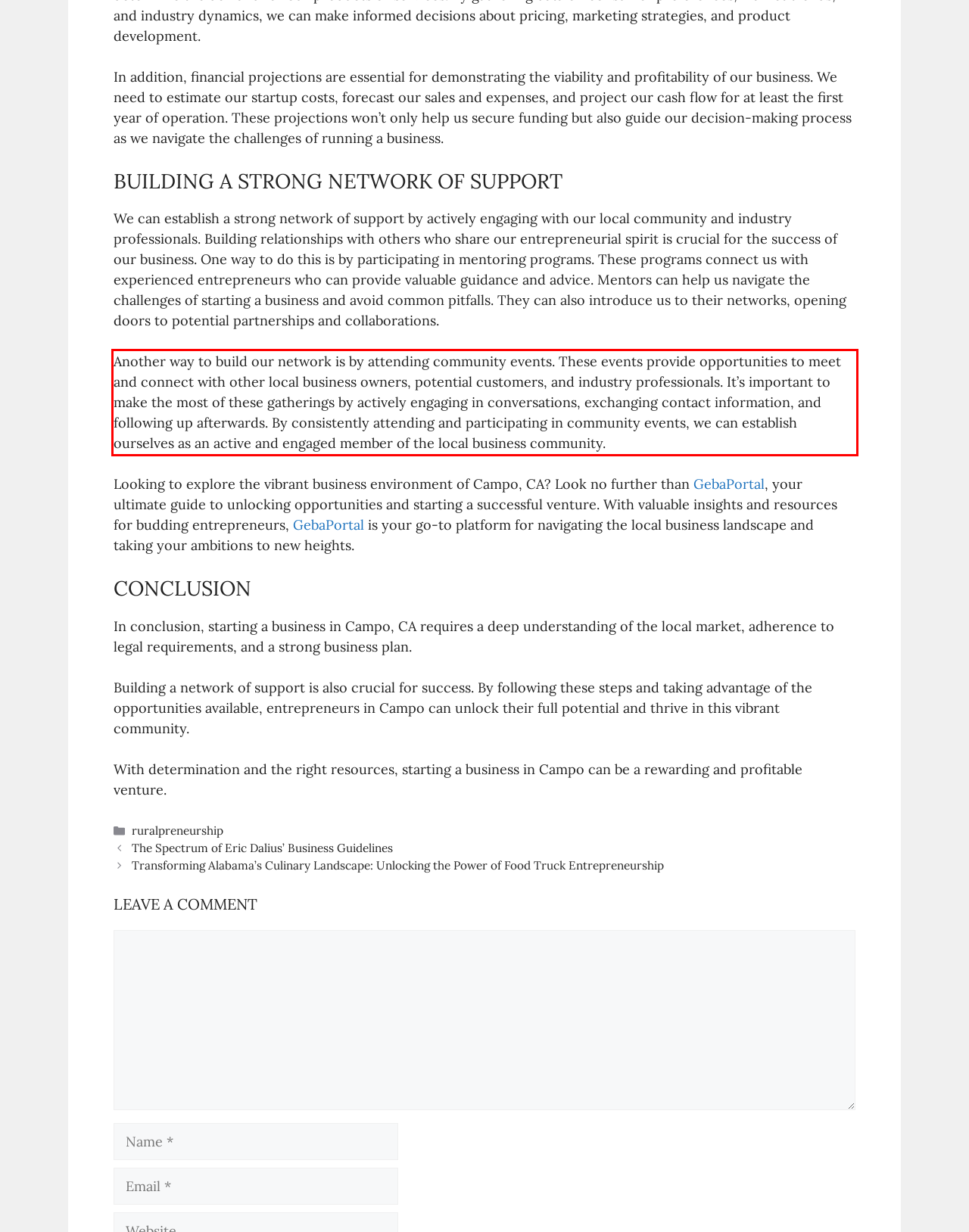Given the screenshot of the webpage, identify the red bounding box, and recognize the text content inside that red bounding box.

Another way to build our network is by attending community events. These events provide opportunities to meet and connect with other local business owners, potential customers, and industry professionals. It’s important to make the most of these gatherings by actively engaging in conversations, exchanging contact information, and following up afterwards. By consistently attending and participating in community events, we can establish ourselves as an active and engaged member of the local business community.